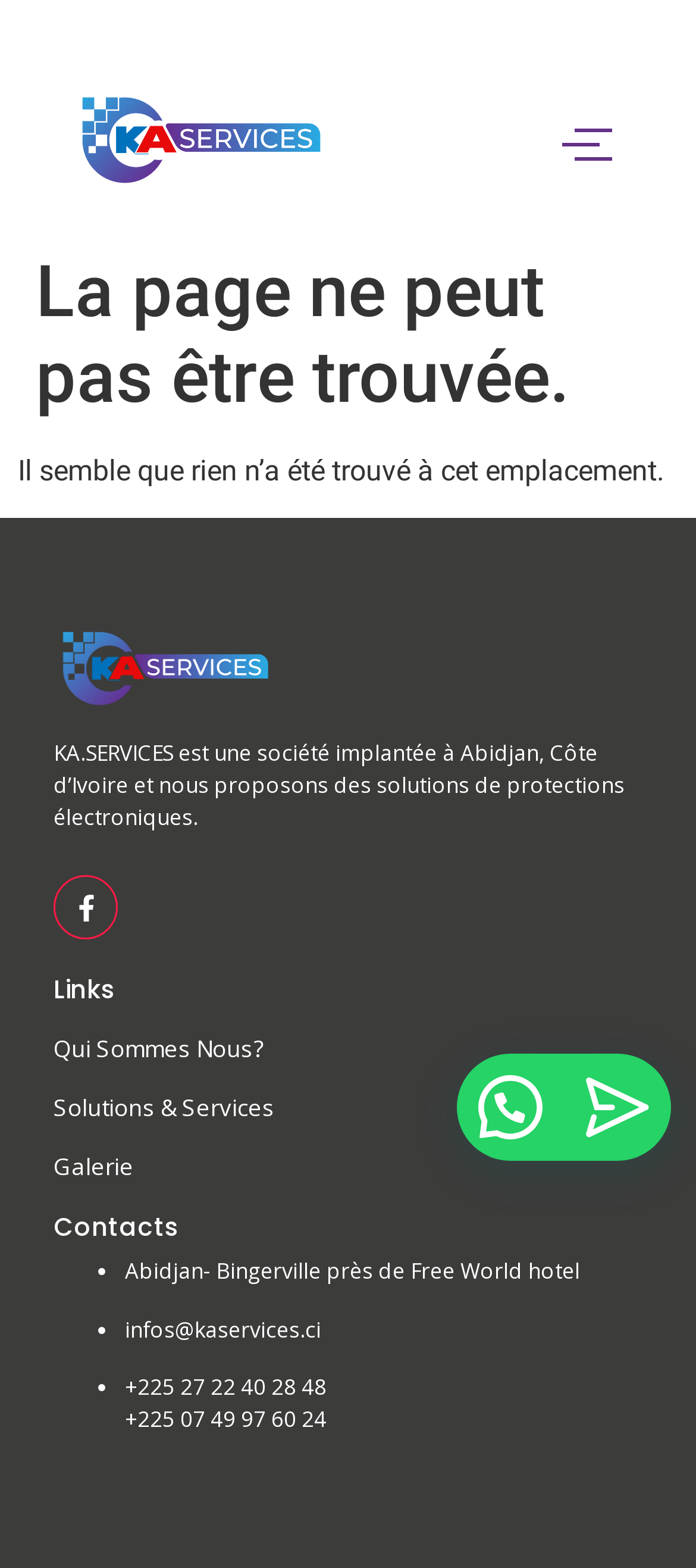Using the format (top-left x, top-left y, bottom-right x, bottom-right y), provide the bounding box coordinates for the described UI element. All values should be floating point numbers between 0 and 1: Facebook-f

[0.077, 0.558, 0.169, 0.599]